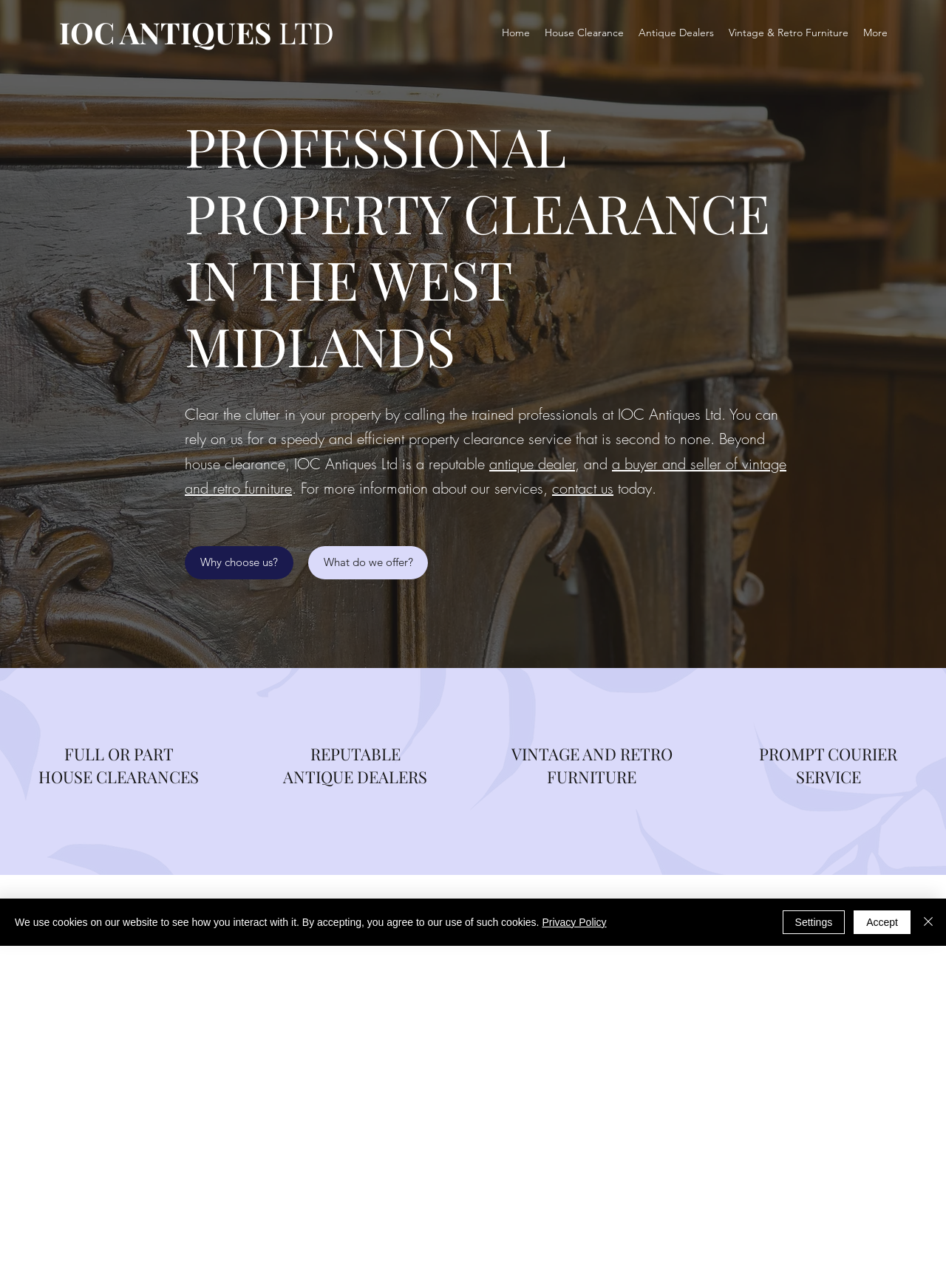Extract the primary header of the webpage and generate its text.

PROFESSIONAL PROPERTY CLEARANCE IN THE WEST MIDLANDS